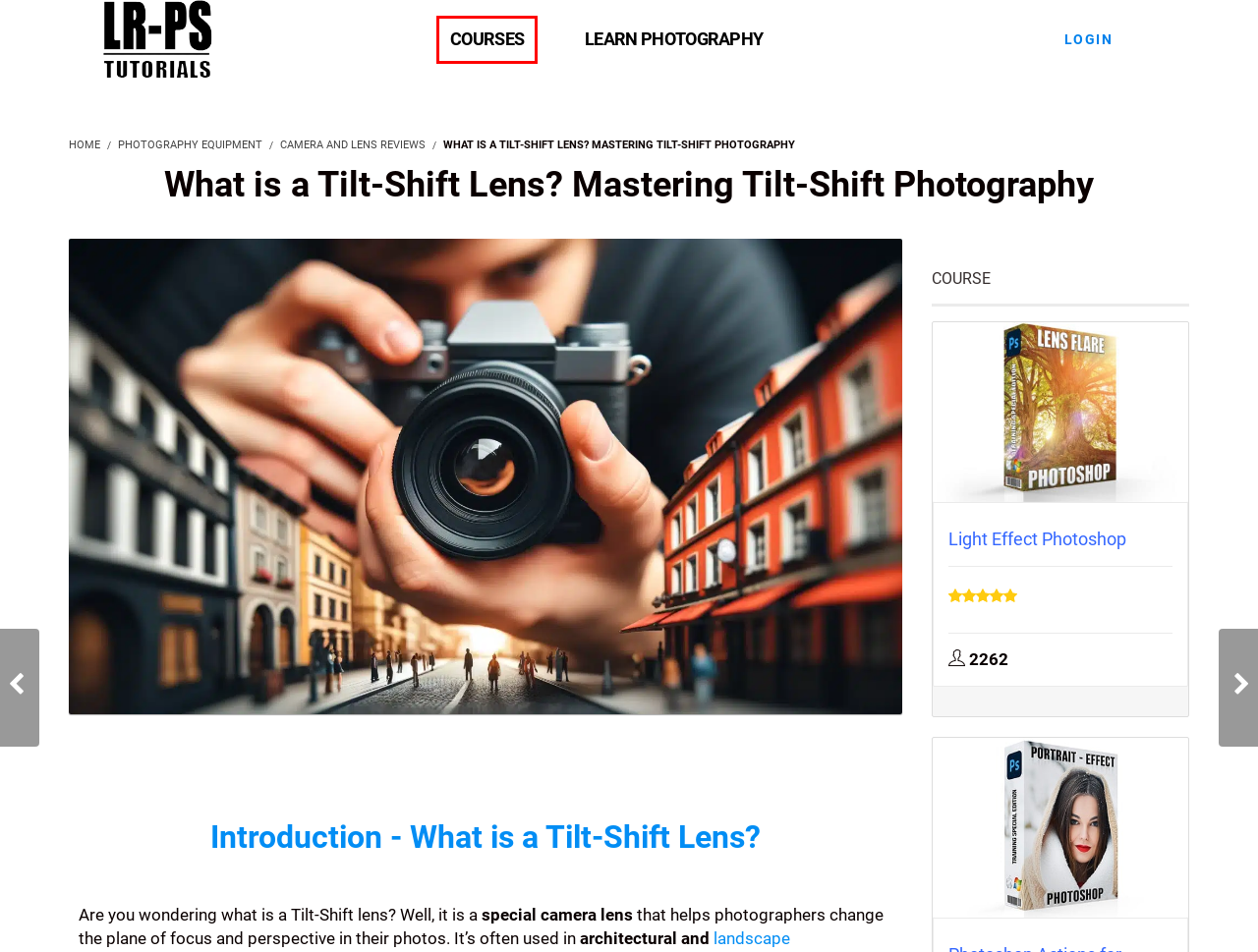Given a screenshot of a webpage with a red bounding box around an element, choose the most appropriate webpage description for the new page displayed after clicking the element within the bounding box. Here are the candidates:
A. Learn Photography - Articles - Lightroom Photoshop Tutorials
B. Camera and Lens Reviews Archives - Lightroom Photoshop Tutorials
C. Macro Photography: Essential Guide to Close-Up Wonders
D. Light Effect Photoshop - Lightroom Photoshop Tutorials
E. Online Courses for Photographers - Lightroom Photoshop Tutorials
F. Photography Equipment Archives - Lightroom Photoshop Tutorials
G. Photoshop Tutorials - Lightroom Photoshop Tutorials
H. Portrait Editing - Photoshop Actions - Lightroom Photoshop Tutorials

E